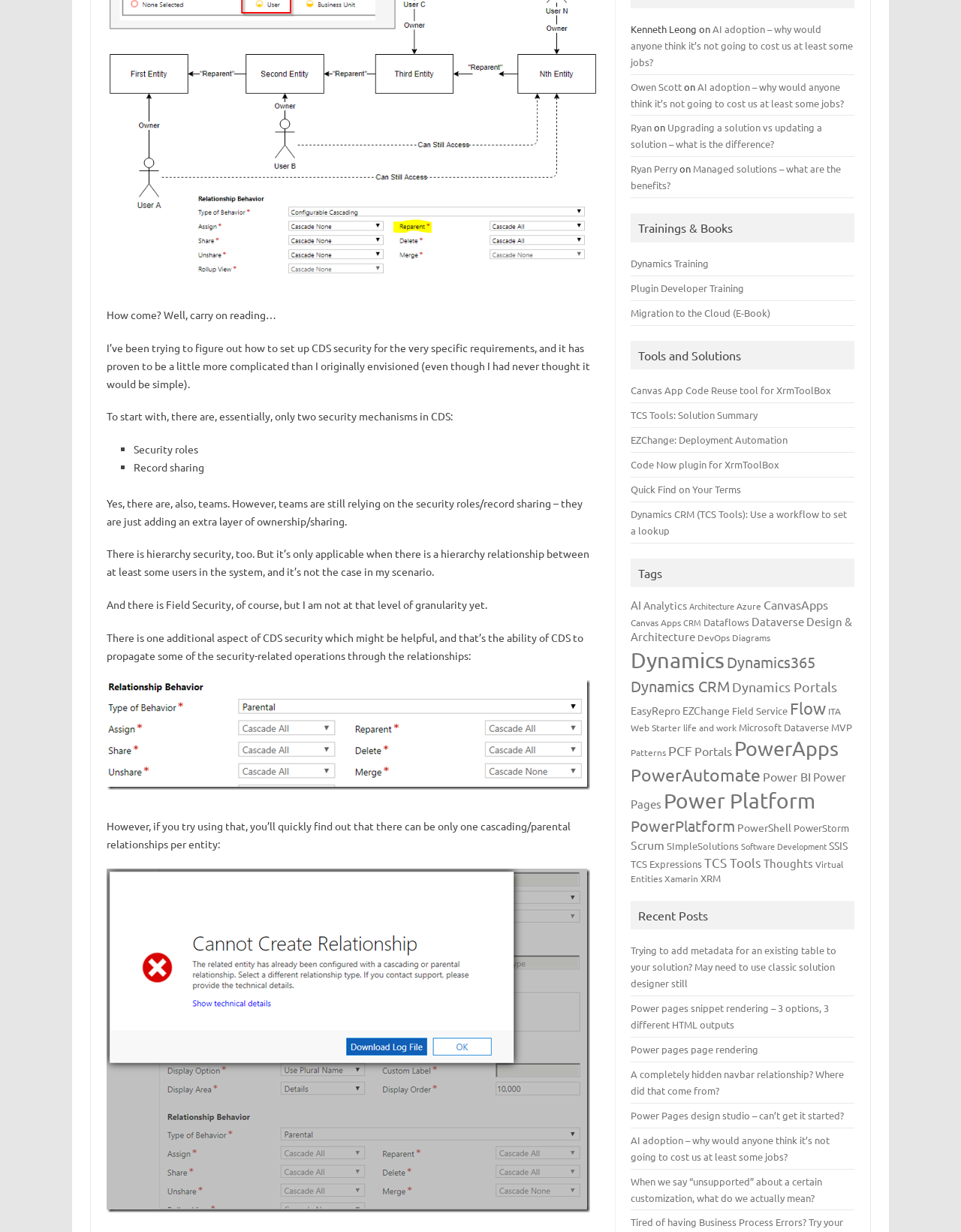Using the element description provided, determine the bounding box coordinates in the format (top-left x, top-left y, bottom-right x, bottom-right y). Ensure that all values are floating point numbers between 0 and 1. Element description: SSIS

[0.863, 0.681, 0.882, 0.692]